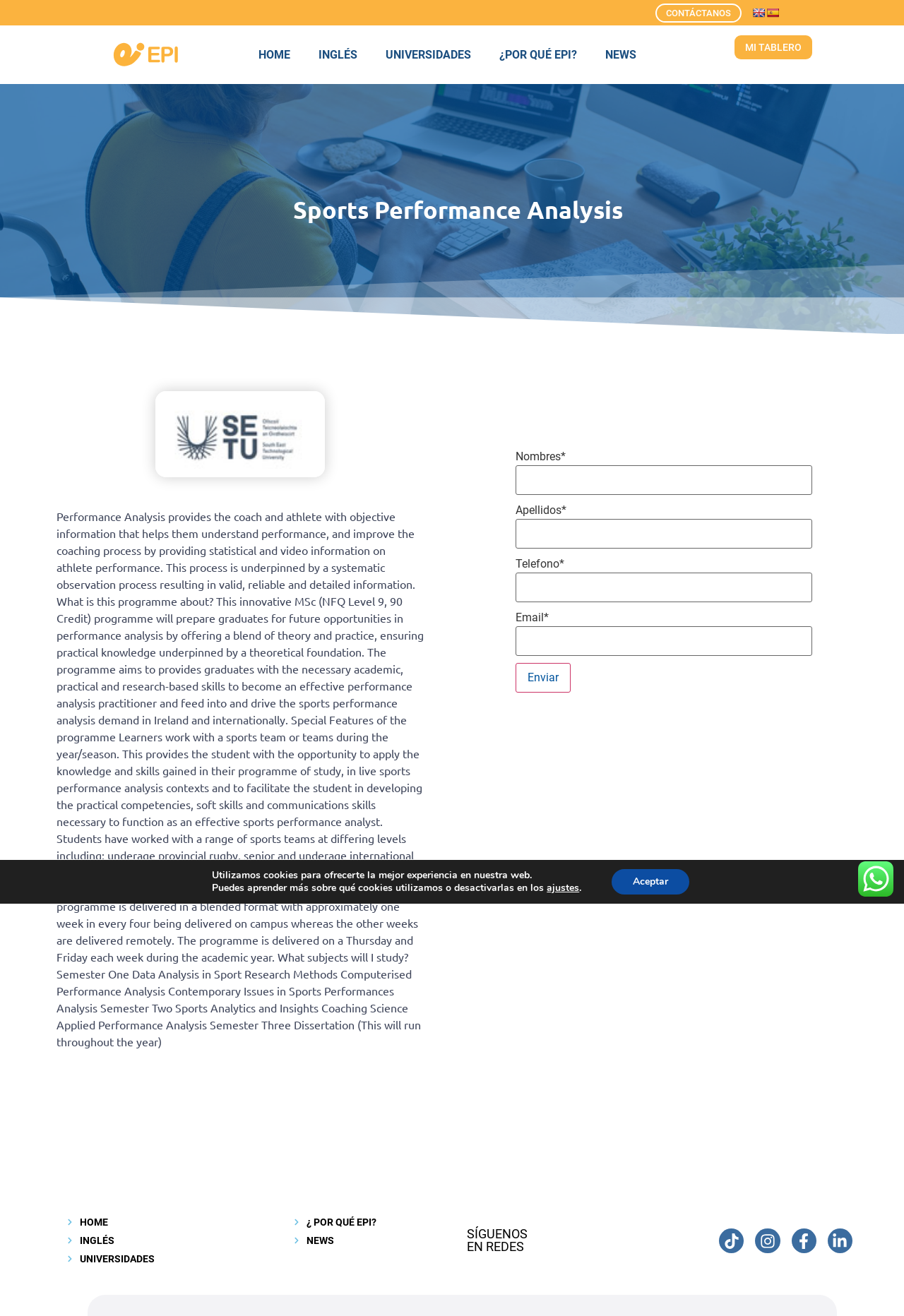Locate the bounding box coordinates of the area you need to click to fulfill this instruction: 'Click the 'Enviar' button'. The coordinates must be in the form of four float numbers ranging from 0 to 1: [left, top, right, bottom].

[0.57, 0.504, 0.631, 0.526]